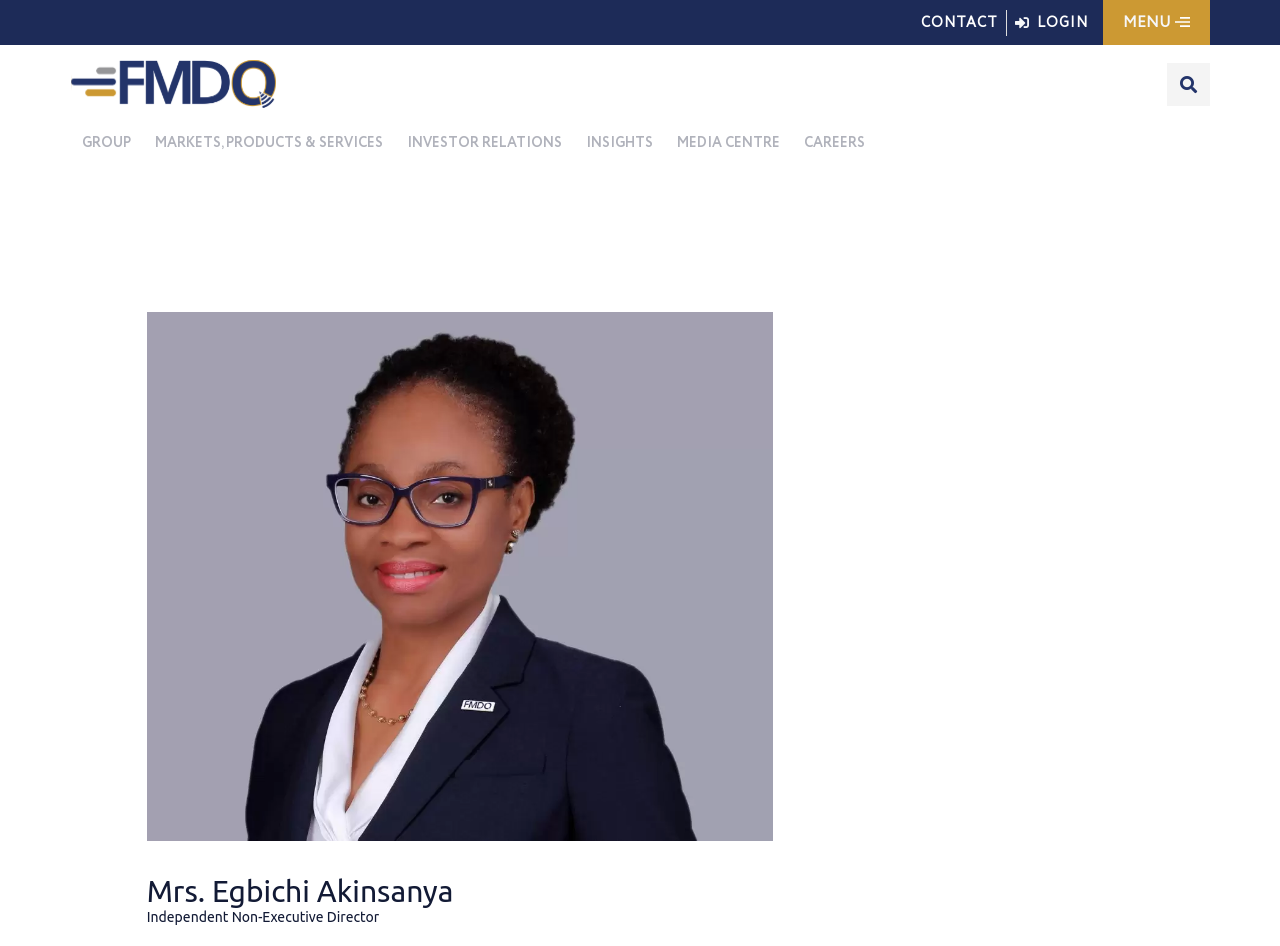Determine which piece of text is the heading of the webpage and provide it.

Mrs. Egbichi Akinsanya

Independent Non-Executive Director